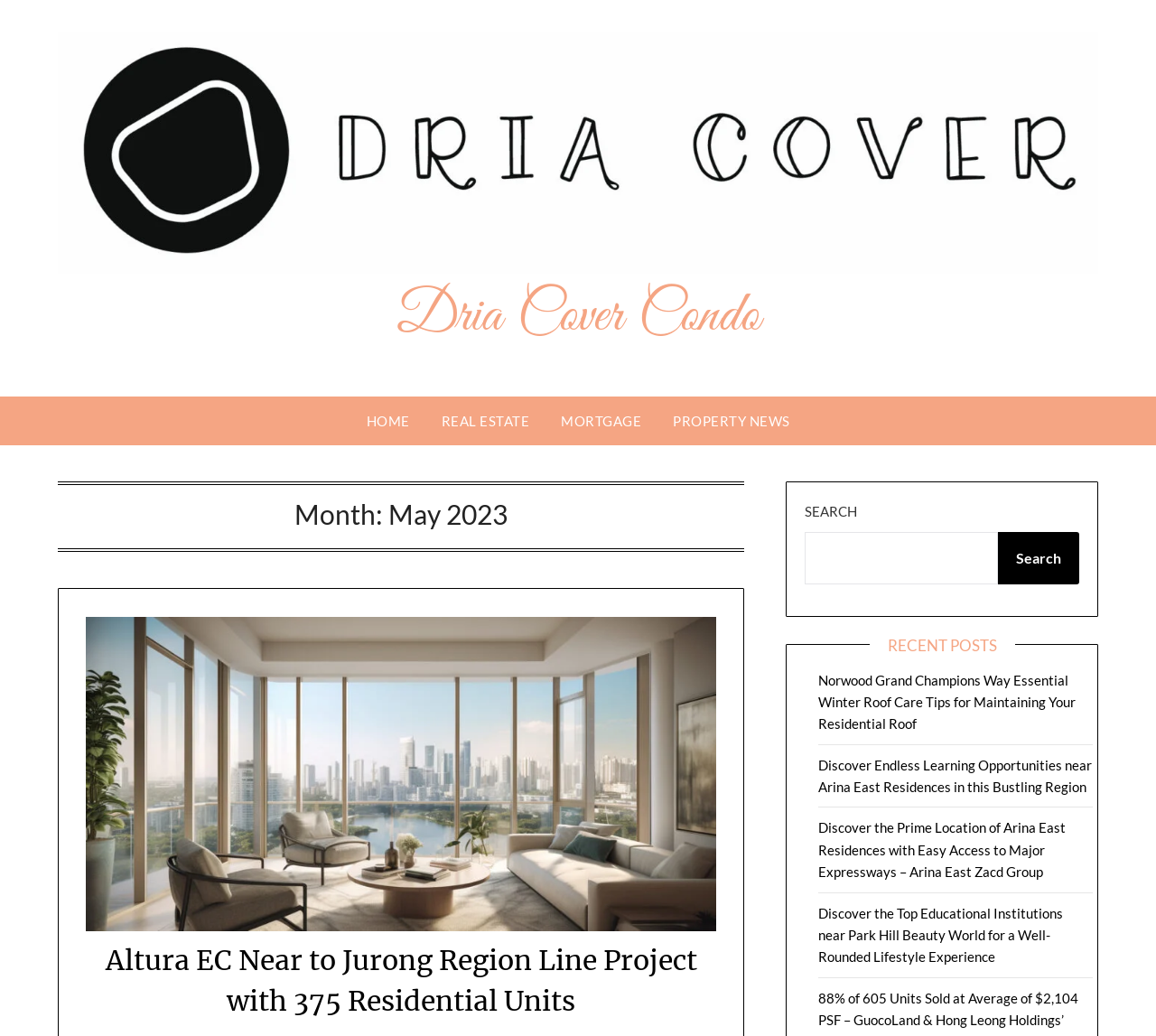What is the logo of the website?
Carefully analyze the image and provide a thorough answer to the question.

The logo of the website is located at the top left corner of the webpage, and it is a clickable link that says 'Dria Cover Condo Logo'.